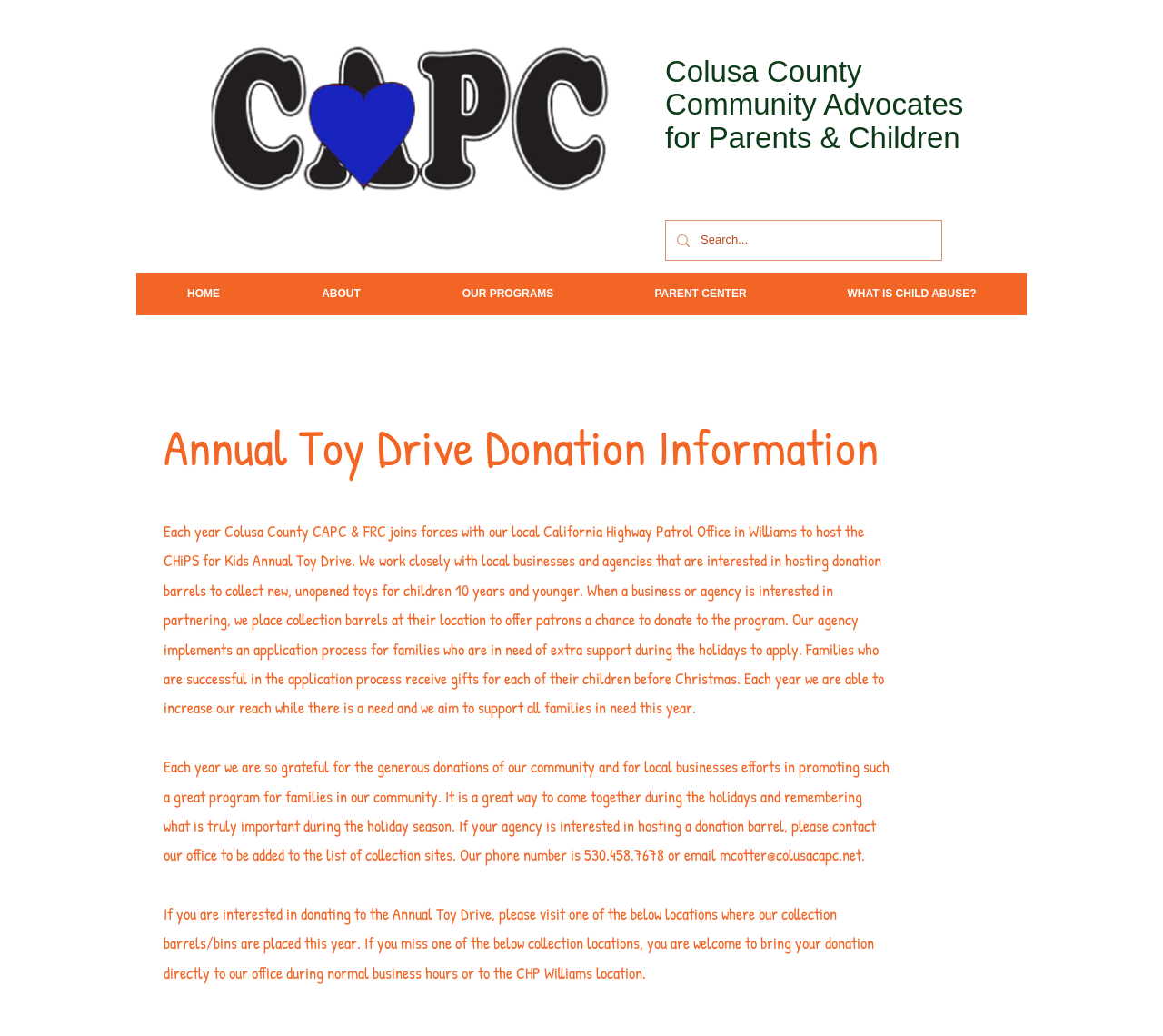Provide an in-depth caption for the elements present on the webpage.

The webpage is about the Annual Toy Drive Donation Information, specifically for Colusa County Community Advocates for Parents & Children (CAPC). At the top left corner, there is a CAPC logo image. Next to it, there is a heading with the organization's name, which is also a link. 

Below the logo and heading, there is a search bar with a magnifying glass icon. The search bar is located at the top center of the page. 

On the top right side, there is a navigation menu with links to different sections of the website, including HOME, ABOUT, OUR PROGRAMS, PARENT CENTER, and WHAT IS CHILD ABUSE?. 

The main content of the page is divided into two sections. The first section has a heading that reads "Annual Toy Drive Donation Information". Below the heading, there is a paragraph of text that explains the purpose and process of the toy drive, including how businesses and agencies can participate and how families in need can apply to receive gifts. 

The second section has another paragraph of text that expresses gratitude for the community's donations and encourages businesses to host donation barrels. It also provides contact information for those interested in participating. 

Finally, there is a section that lists the locations where donation barrels are placed, allowing individuals to drop off their donations.